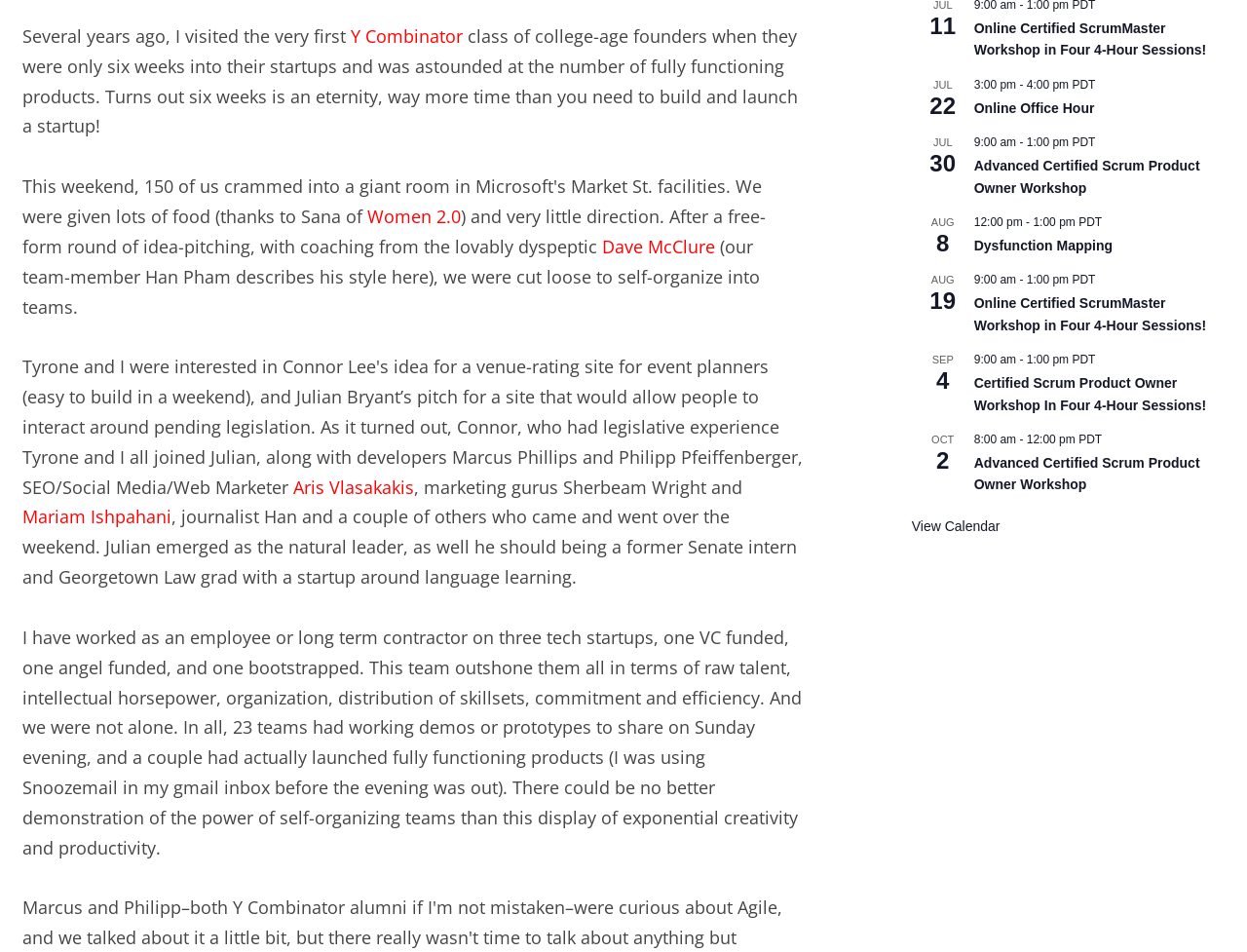Bounding box coordinates are specified in the format (top-left x, top-left y, bottom-right x, bottom-right y). All values are floating point numbers bounded between 0 and 1. Please provide the bounding box coordinate of the region this sentence describes: Custom Training, Coaching and Facilitation

[0.55, 0.074, 0.751, 0.158]